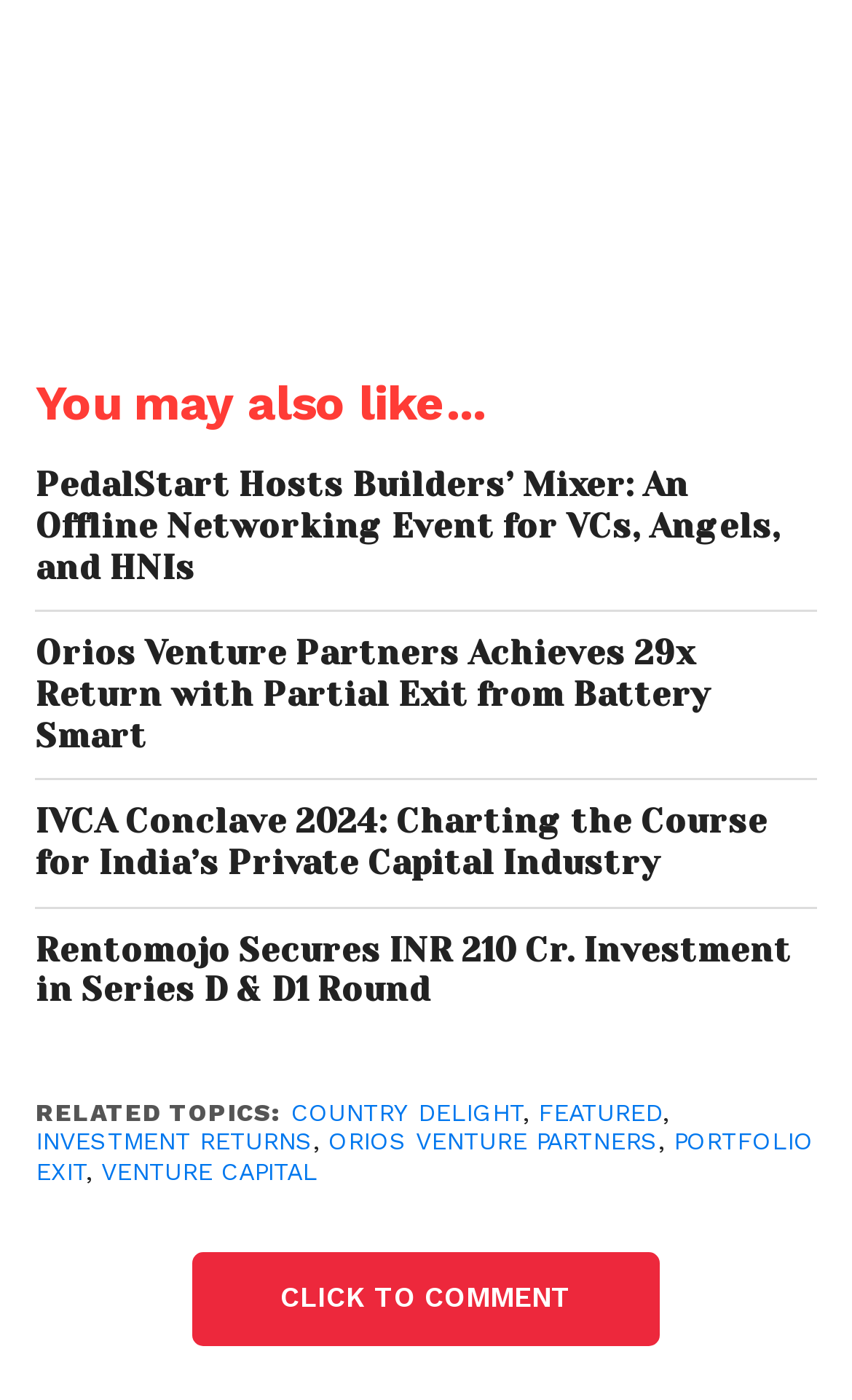Please pinpoint the bounding box coordinates for the region I should click to adhere to this instruction: "Click to comment".

[0.329, 0.915, 0.67, 0.939]